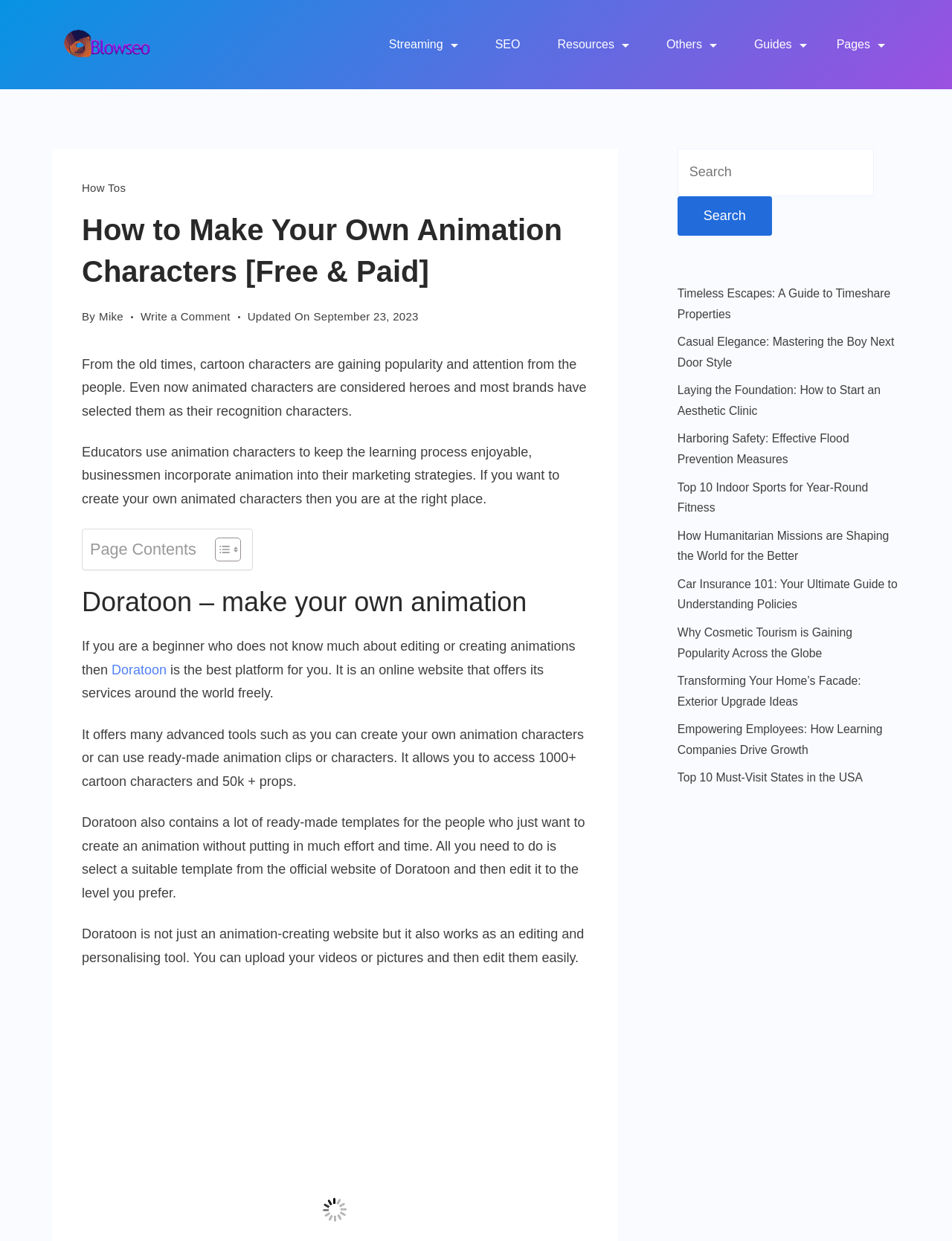Pinpoint the bounding box coordinates of the clickable element needed to complete the instruction: "Click on the 'Write a Comment on How to Make Your Own Animation Characters [Free & Paid]' link". The coordinates should be provided as four float numbers between 0 and 1: [left, top, right, bottom].

[0.148, 0.248, 0.242, 0.263]